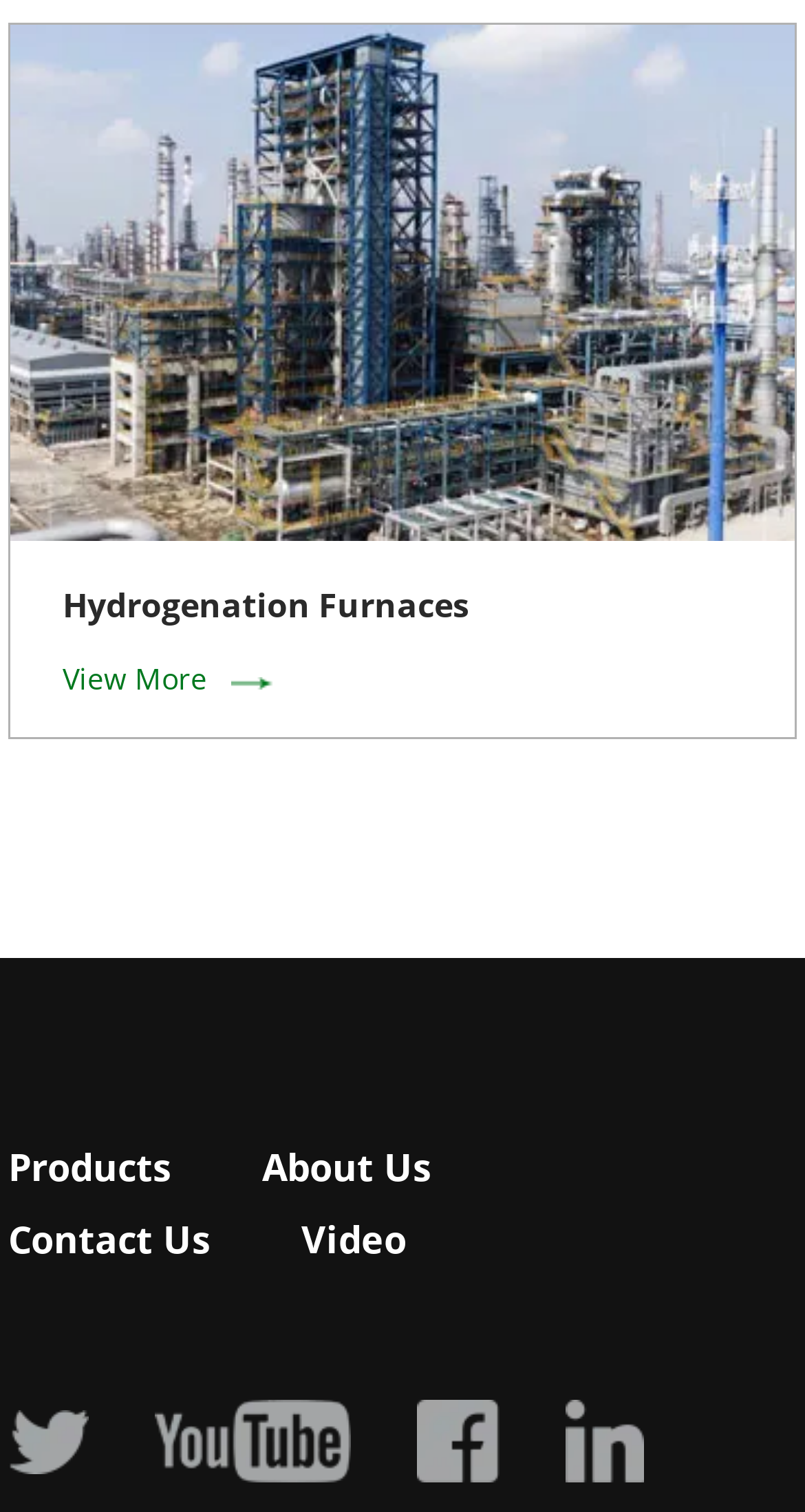What is the purpose of the 'View More' link?
Using the visual information from the image, give a one-word or short-phrase answer.

To view more about Hydrogenation Furnaces